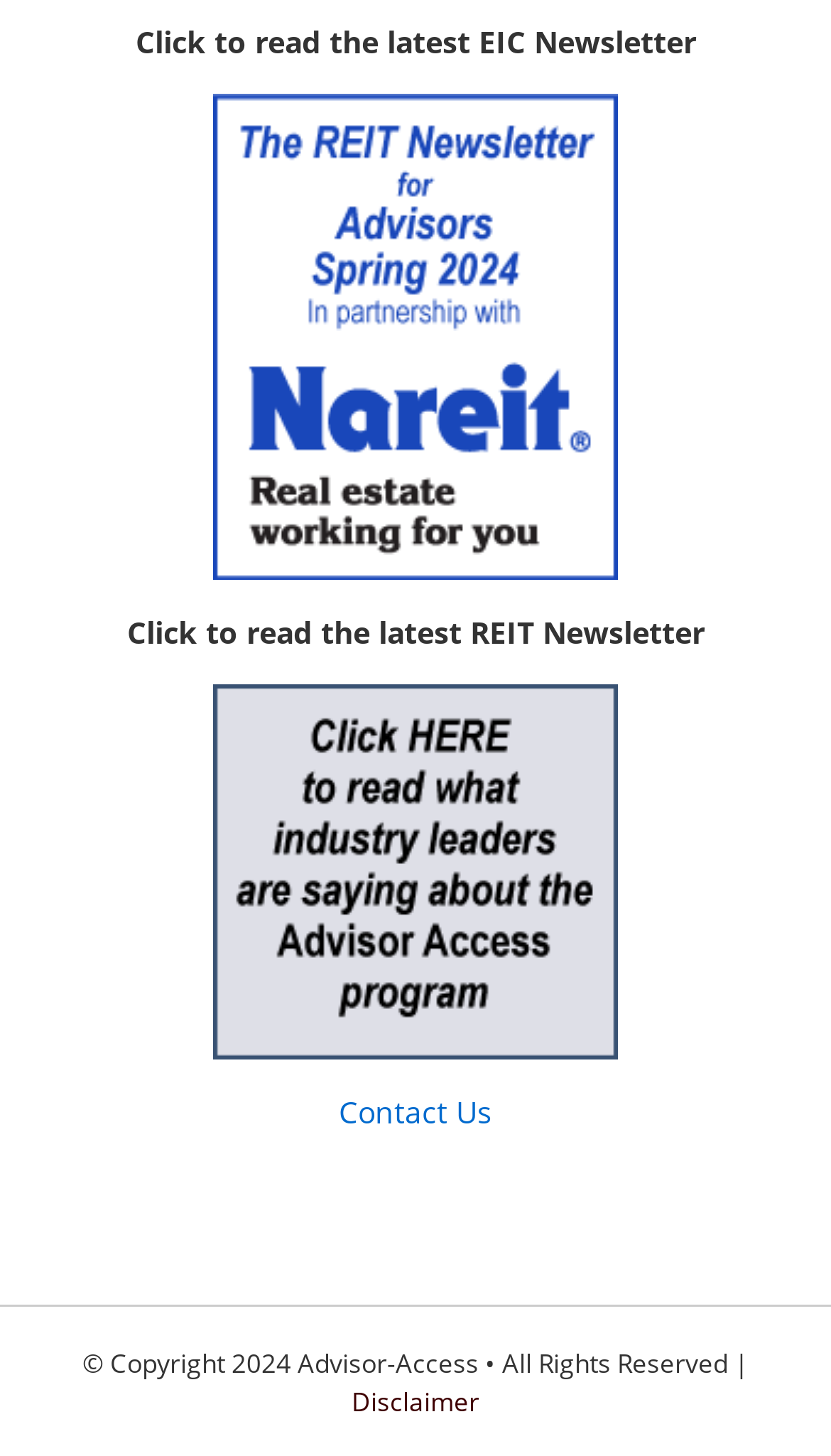Extract the bounding box coordinates for the UI element described as: "Contact Us".

[0.408, 0.749, 0.592, 0.777]